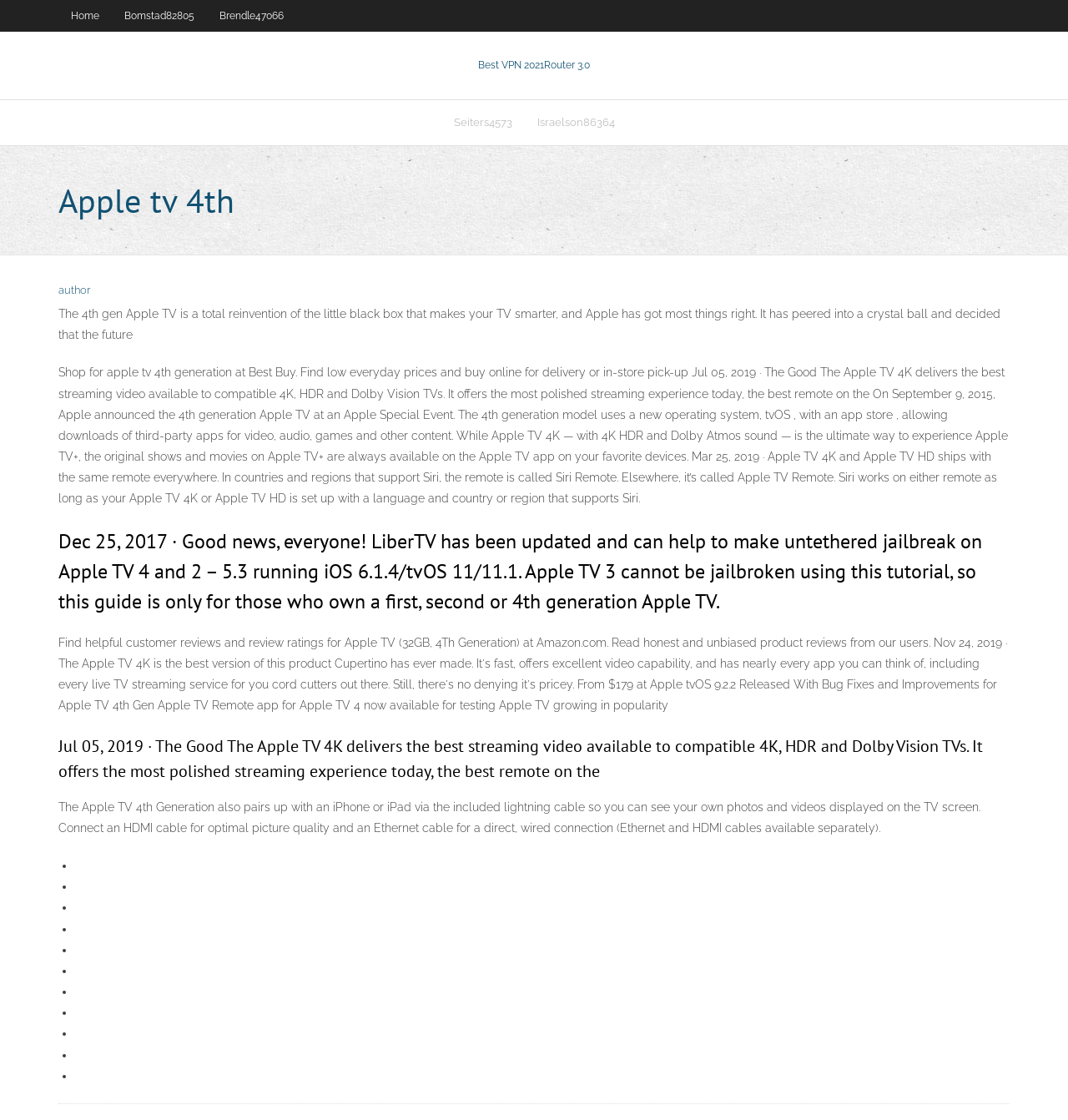Please locate and generate the primary heading on this webpage.

Apple tv 4th